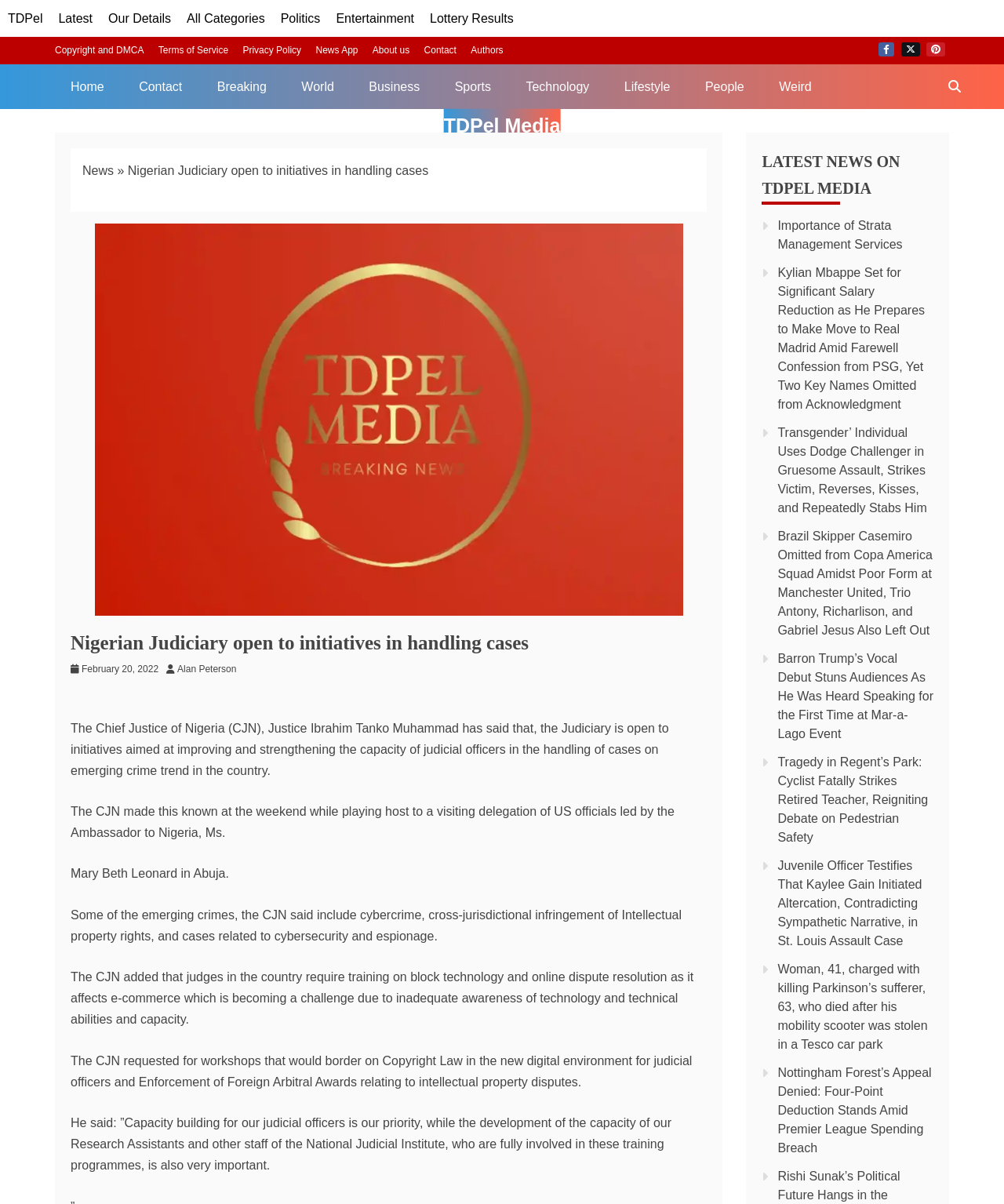Indicate the bounding box coordinates of the element that needs to be clicked to satisfy the following instruction: "Click on the 'Home' link". The coordinates should be four float numbers between 0 and 1, i.e., [left, top, right, bottom].

[0.055, 0.053, 0.119, 0.09]